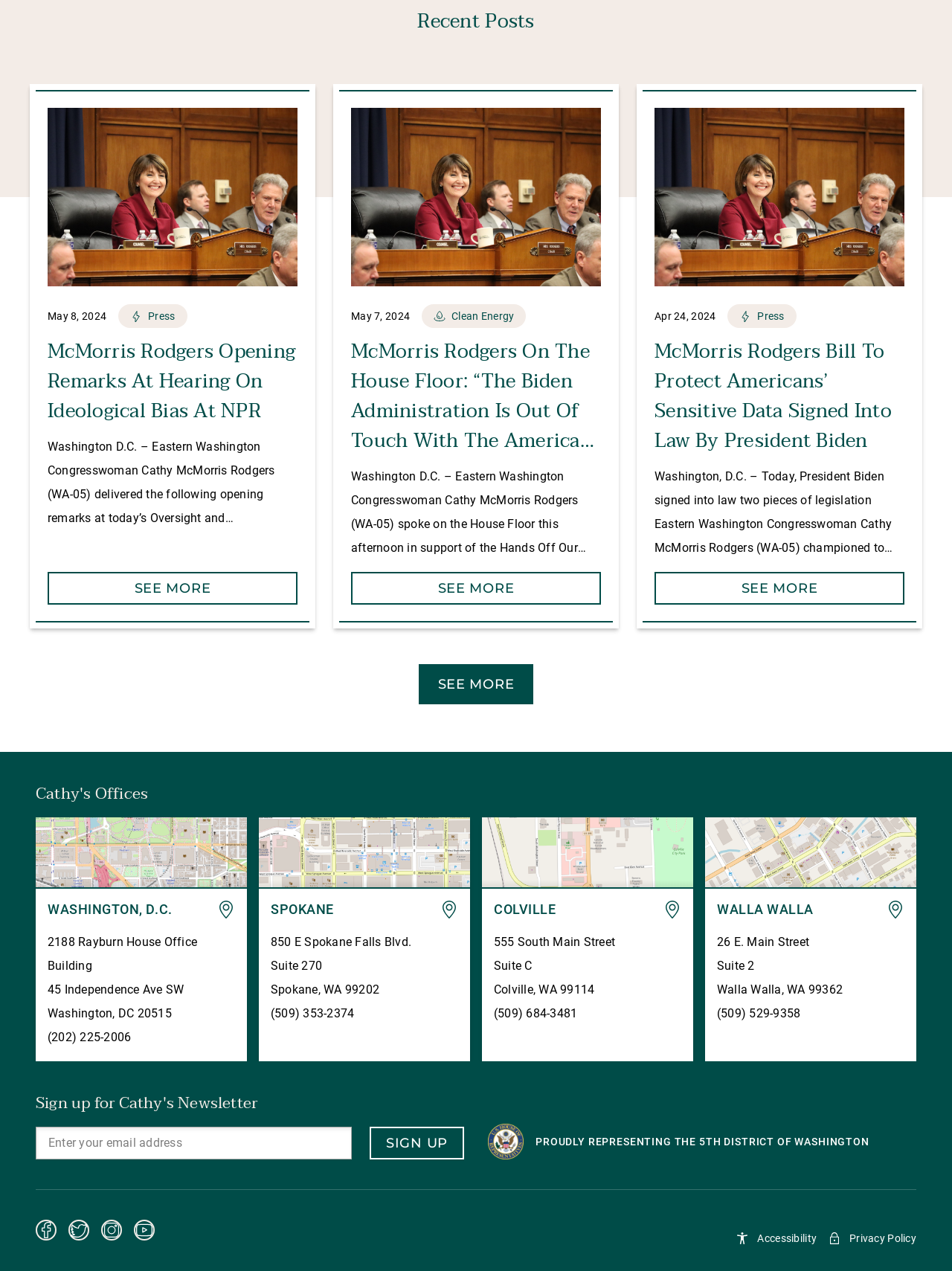Please locate the bounding box coordinates for the element that should be clicked to achieve the following instruction: "Follow Cathy on Facebook". Ensure the coordinates are given as four float numbers between 0 and 1, i.e., [left, top, right, bottom].

[0.038, 0.96, 0.059, 0.976]